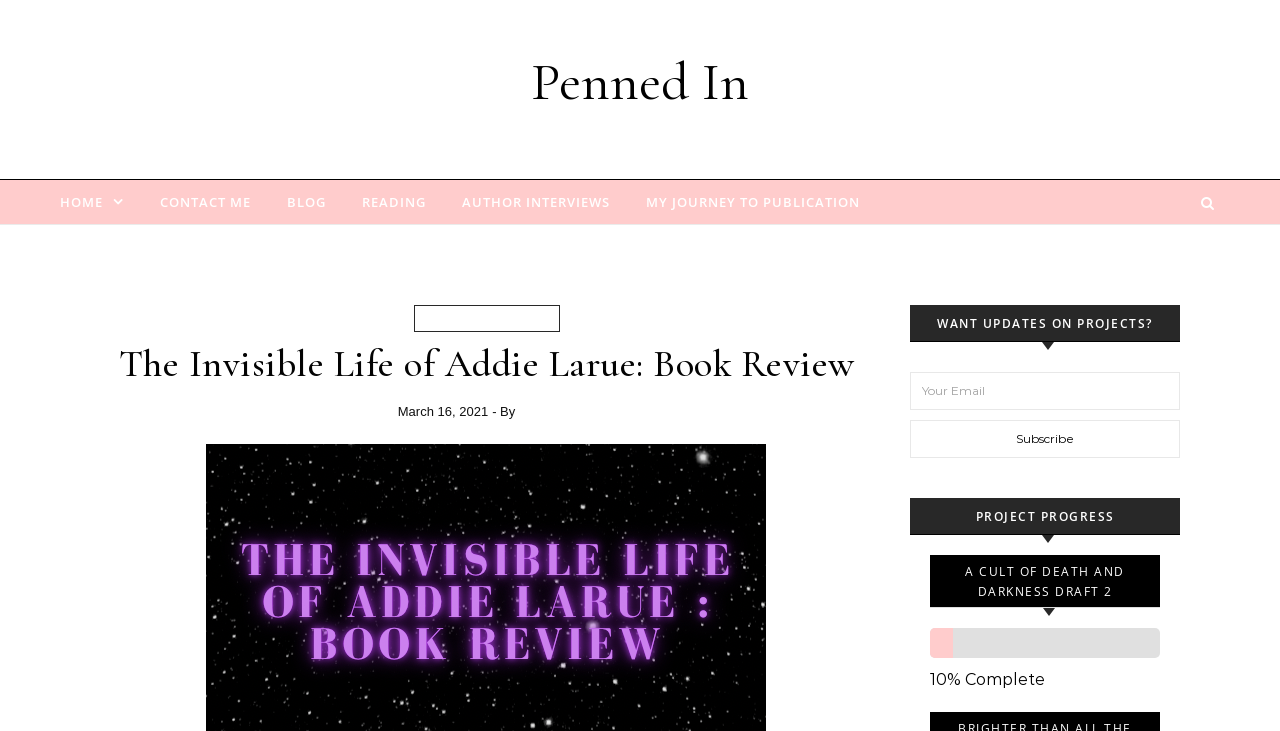For the following element description, predict the bounding box coordinates in the format (top-left x, top-left y, bottom-right x, bottom-right y). All values should be floating point numbers between 0 and 1. Description: Penned In

[0.409, 0.064, 0.591, 0.159]